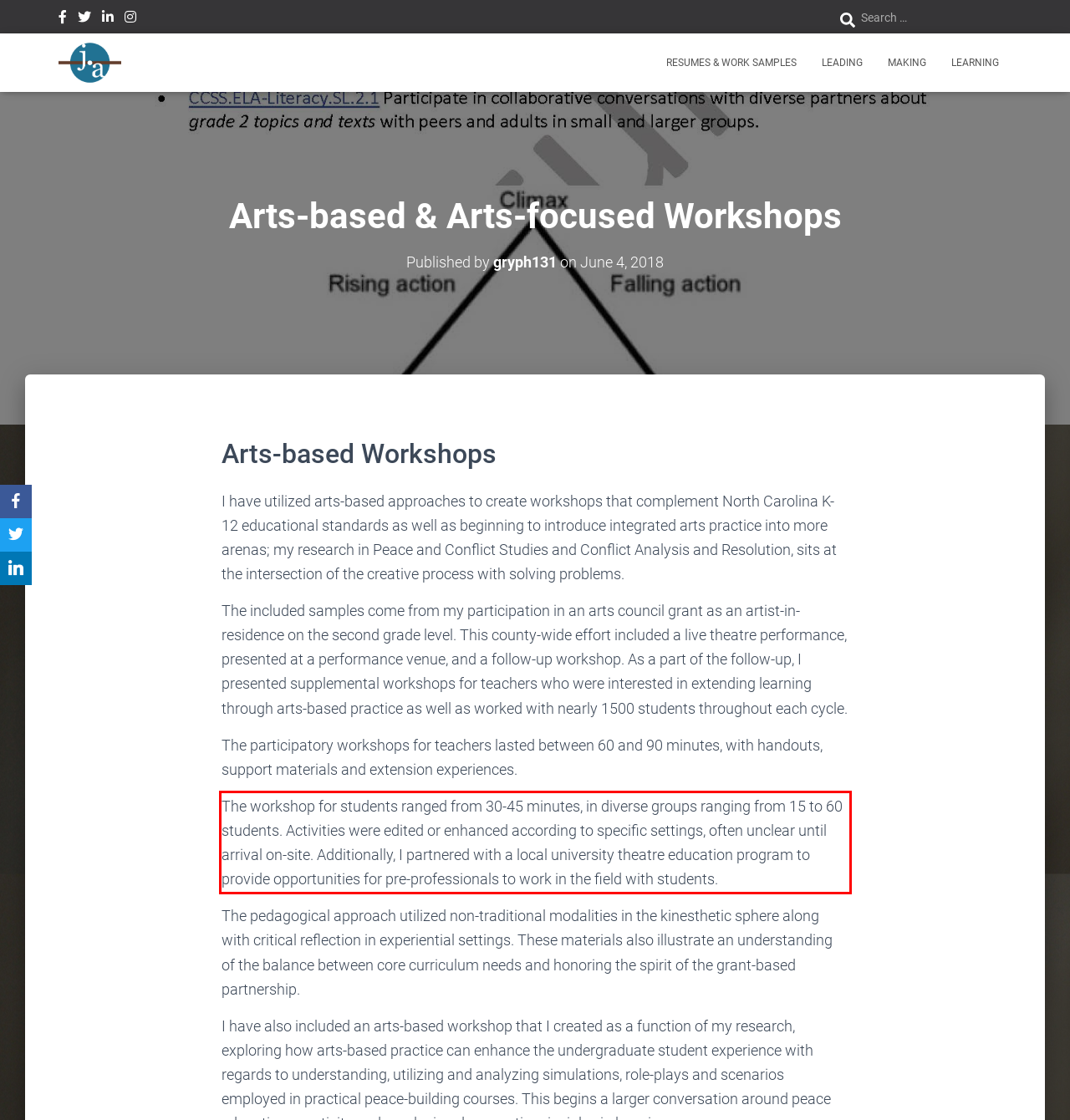You have a screenshot of a webpage with a red bounding box. Use OCR to generate the text contained within this red rectangle.

The workshop for students ranged from 30-45 minutes, in diverse groups ranging from 15 to 60 students. Activities were edited or enhanced according to specific settings, often unclear until arrival on-site. Additionally, I partnered with a local university theatre education program to provide opportunities for pre-professionals to work in the field with students.